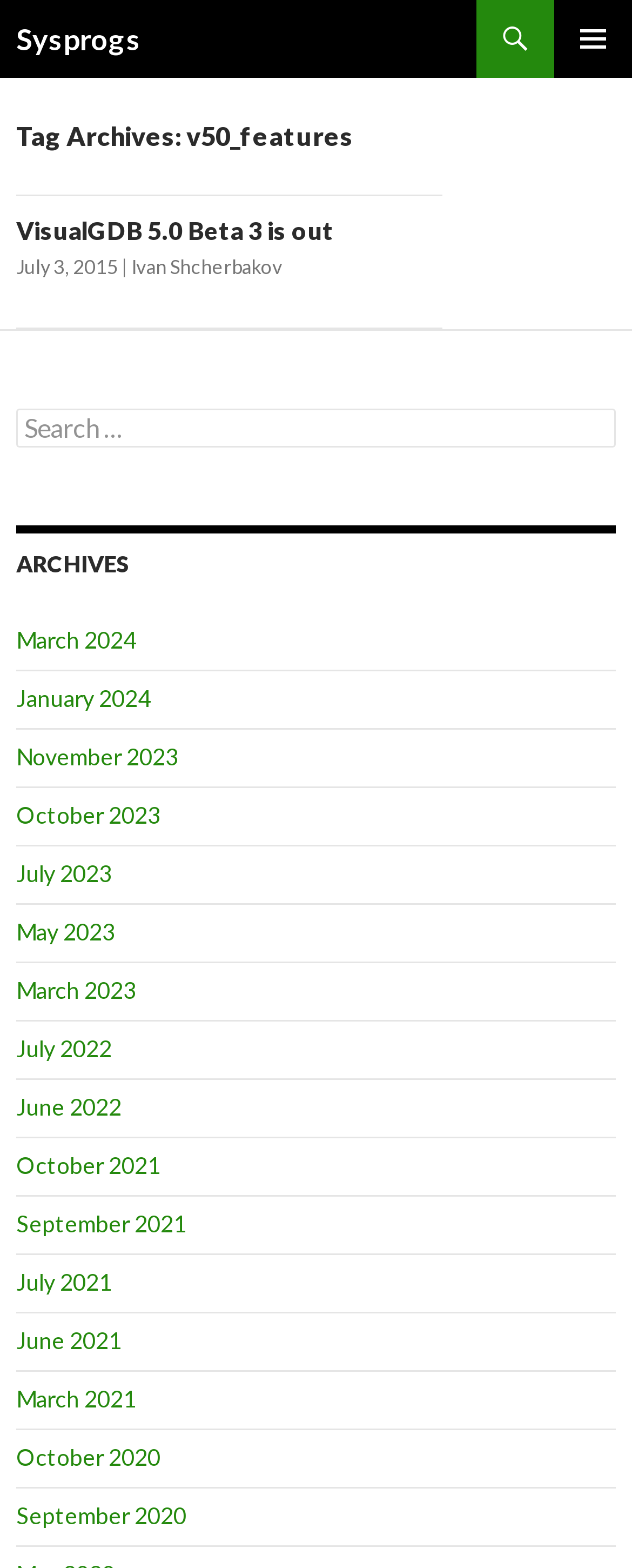Specify the bounding box coordinates of the element's area that should be clicked to execute the given instruction: "view archives". The coordinates should be four float numbers between 0 and 1, i.e., [left, top, right, bottom].

[0.026, 0.335, 0.974, 0.372]